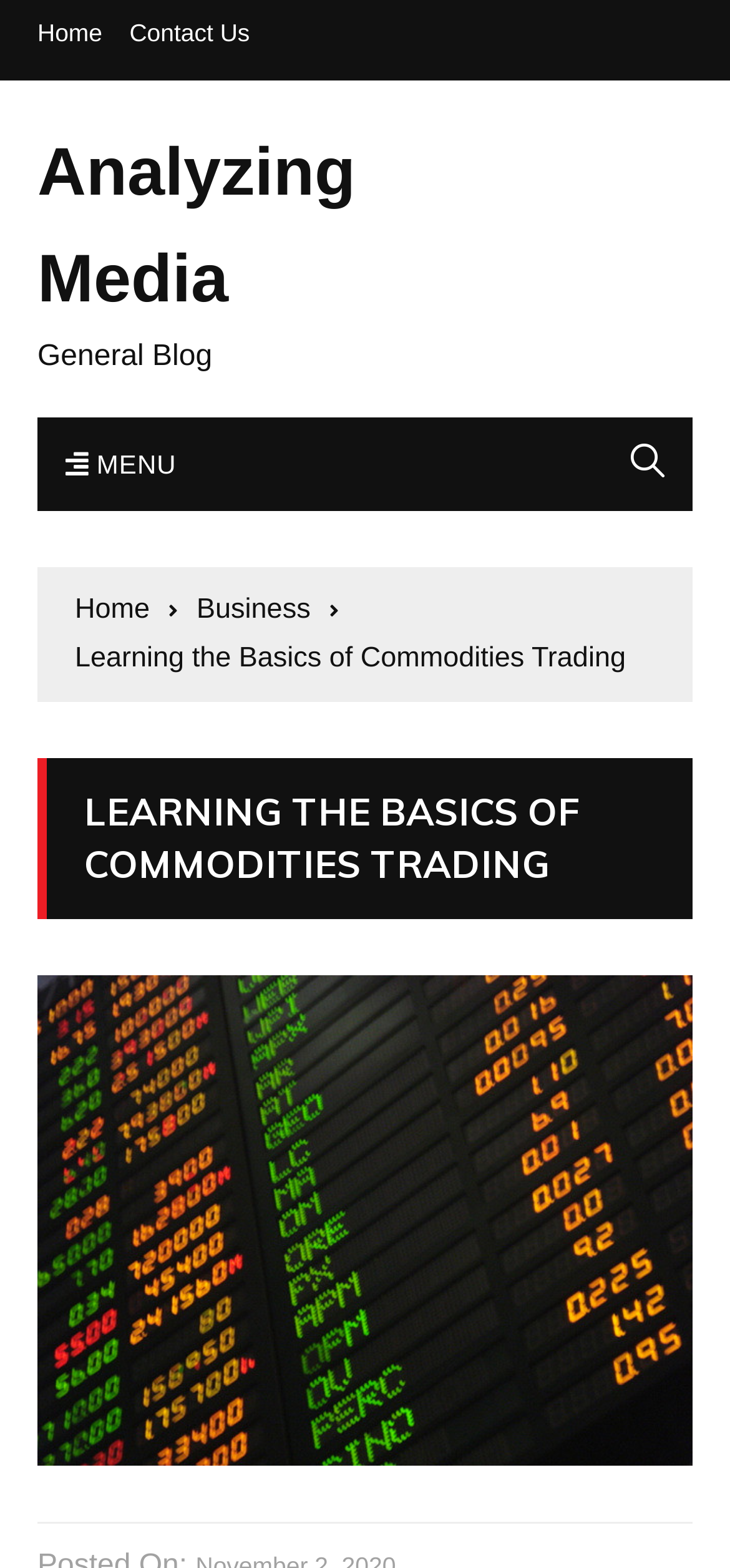How many navigation links are in the breadcrumbs?
Offer a detailed and full explanation in response to the question.

By examining the navigation element 'Breadcrumbs', I count three links: 'Home', 'Business', and 'Learning the Basics of Commodities Trading'.